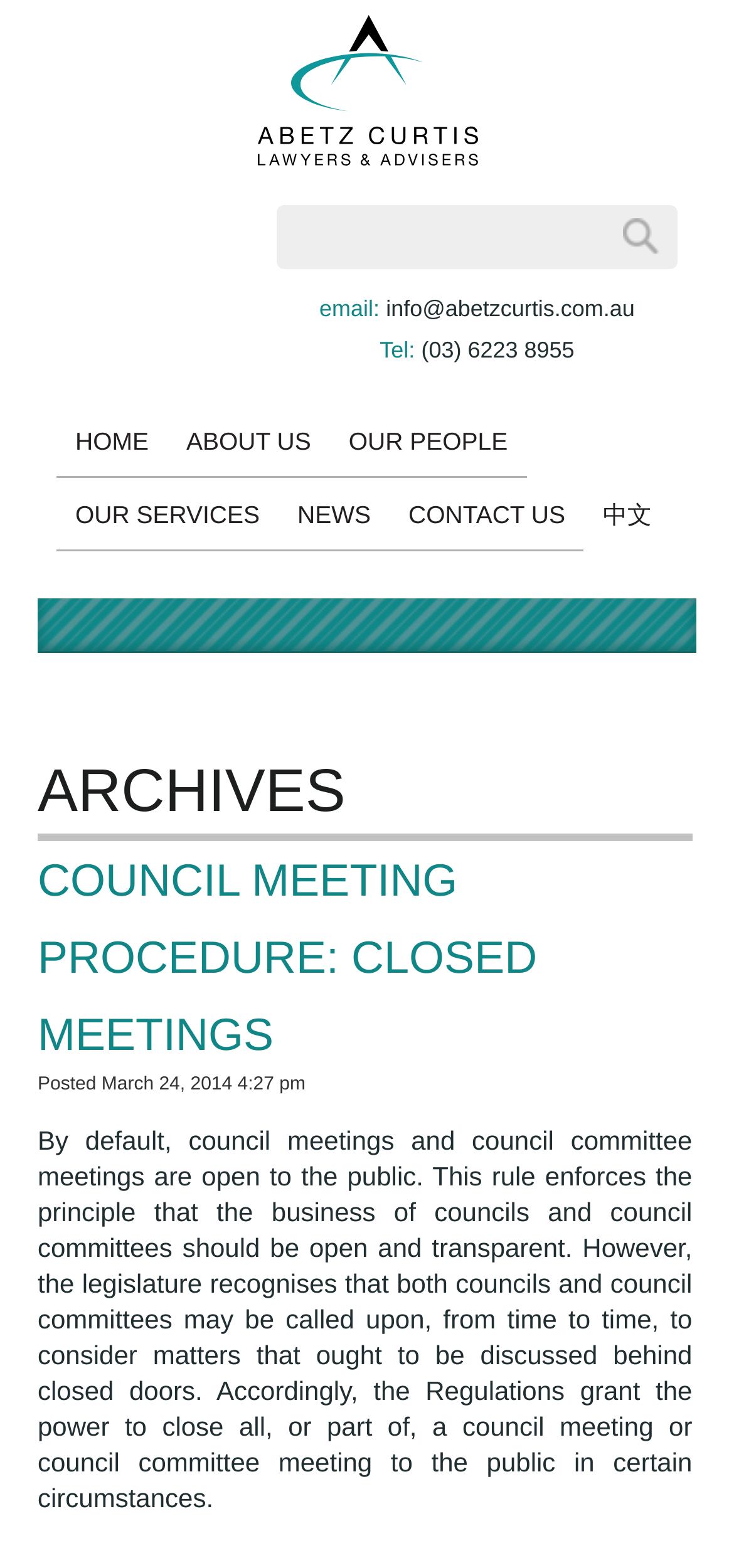Pinpoint the bounding box coordinates of the area that should be clicked to complete the following instruction: "visit HOME page". The coordinates must be given as four float numbers between 0 and 1, i.e., [left, top, right, bottom].

[0.077, 0.258, 0.228, 0.304]